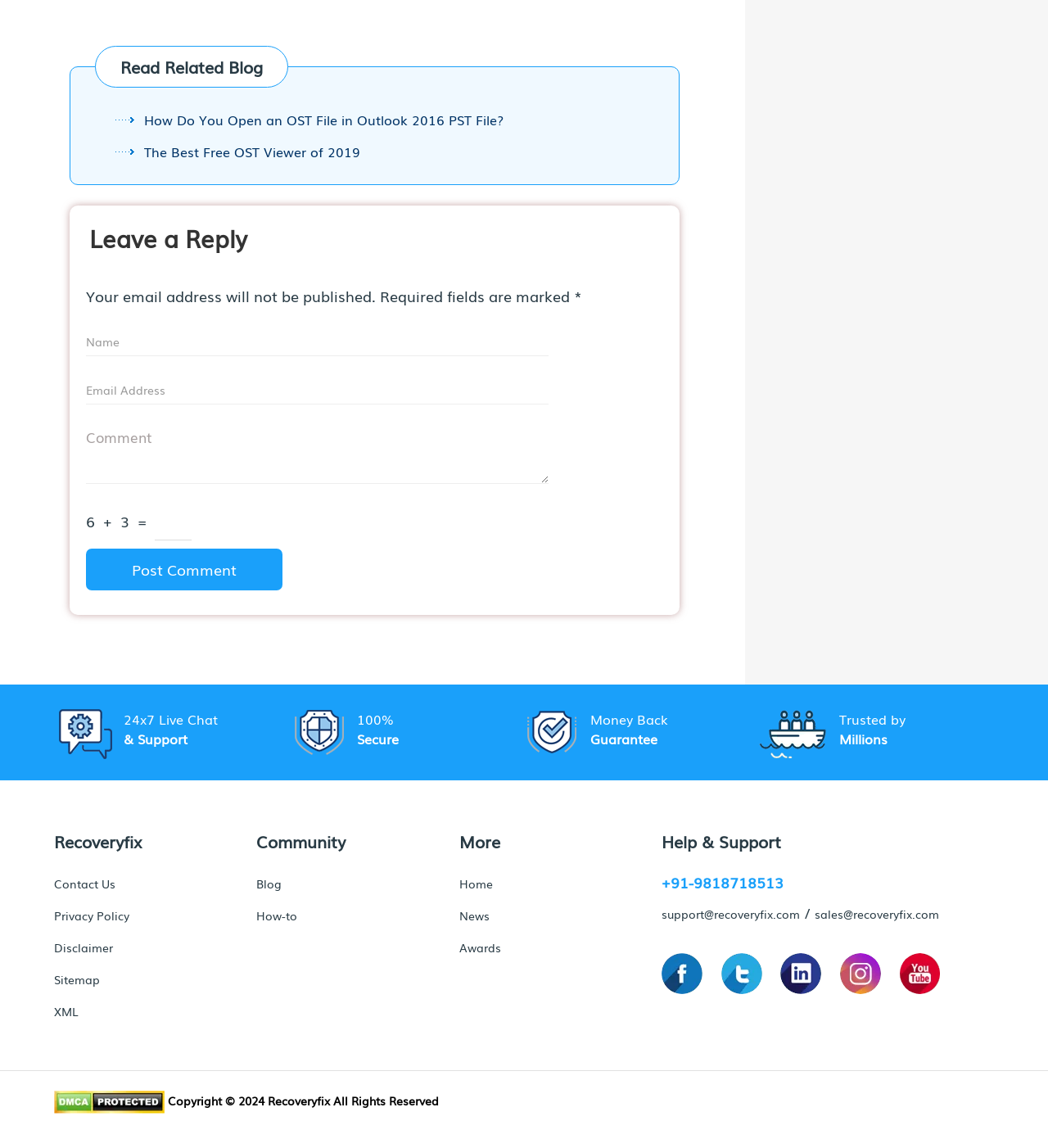Locate the UI element described as follows: "How-to". Return the bounding box coordinates as four float numbers between 0 and 1 in the order [left, top, right, bottom].

[0.245, 0.79, 0.284, 0.804]